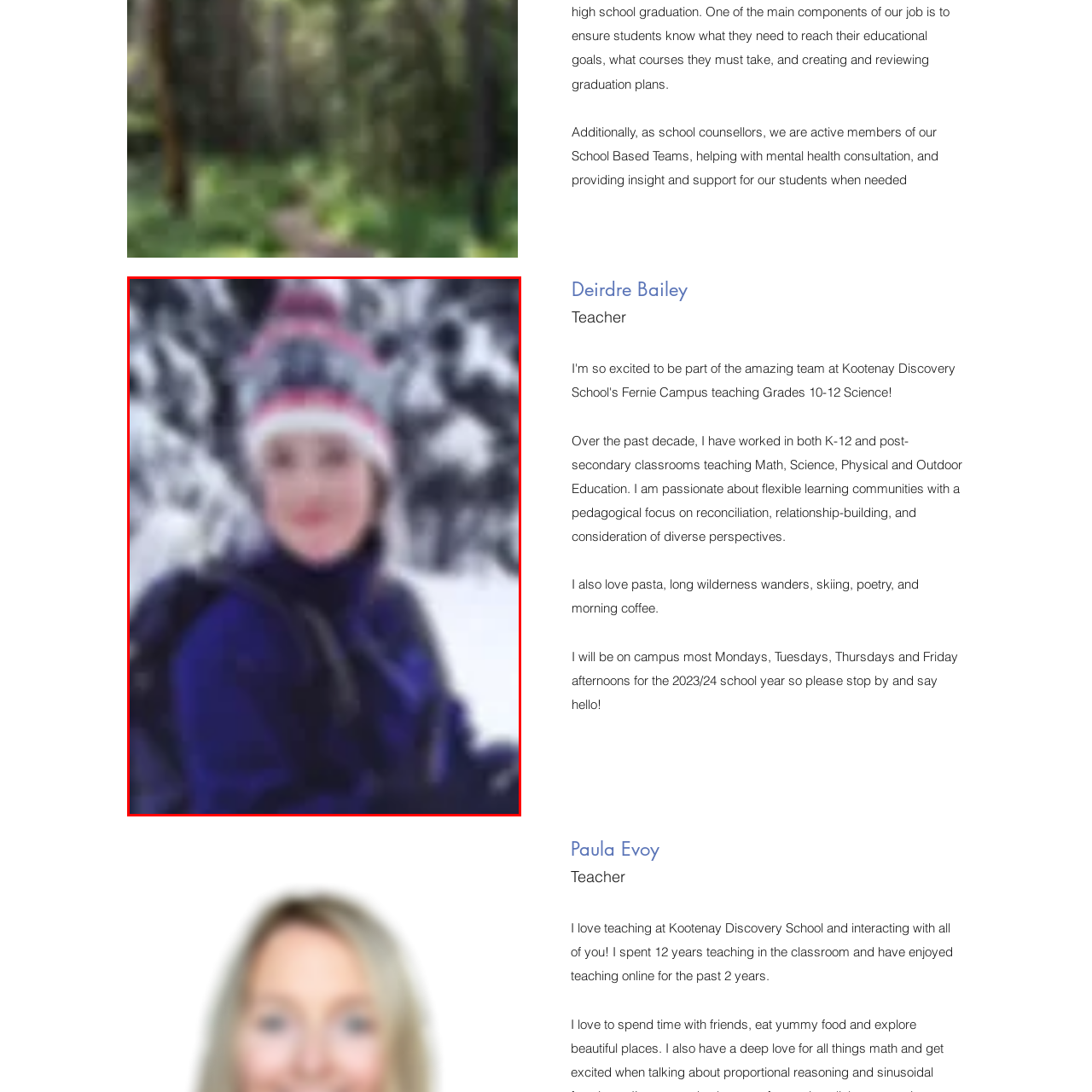Refer to the image area inside the black border, What is the atmosphere of the scene? 
Respond concisely with a single word or phrase.

A moment of enjoyment